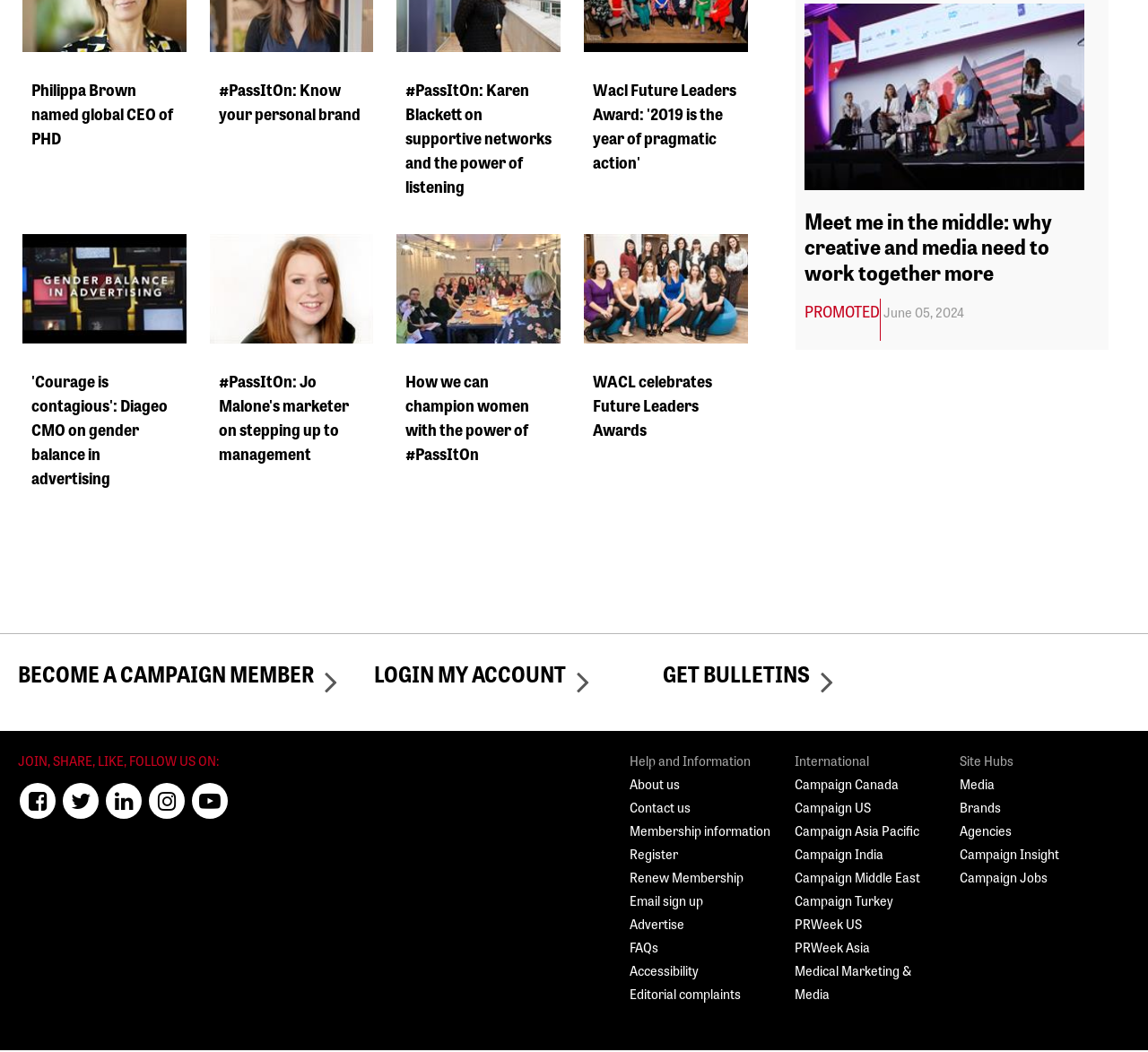From the webpage screenshot, predict the bounding box of the UI element that matches this description: "title="WACL celebrates Future Leaders Awards"".

[0.509, 0.162, 0.651, 0.266]